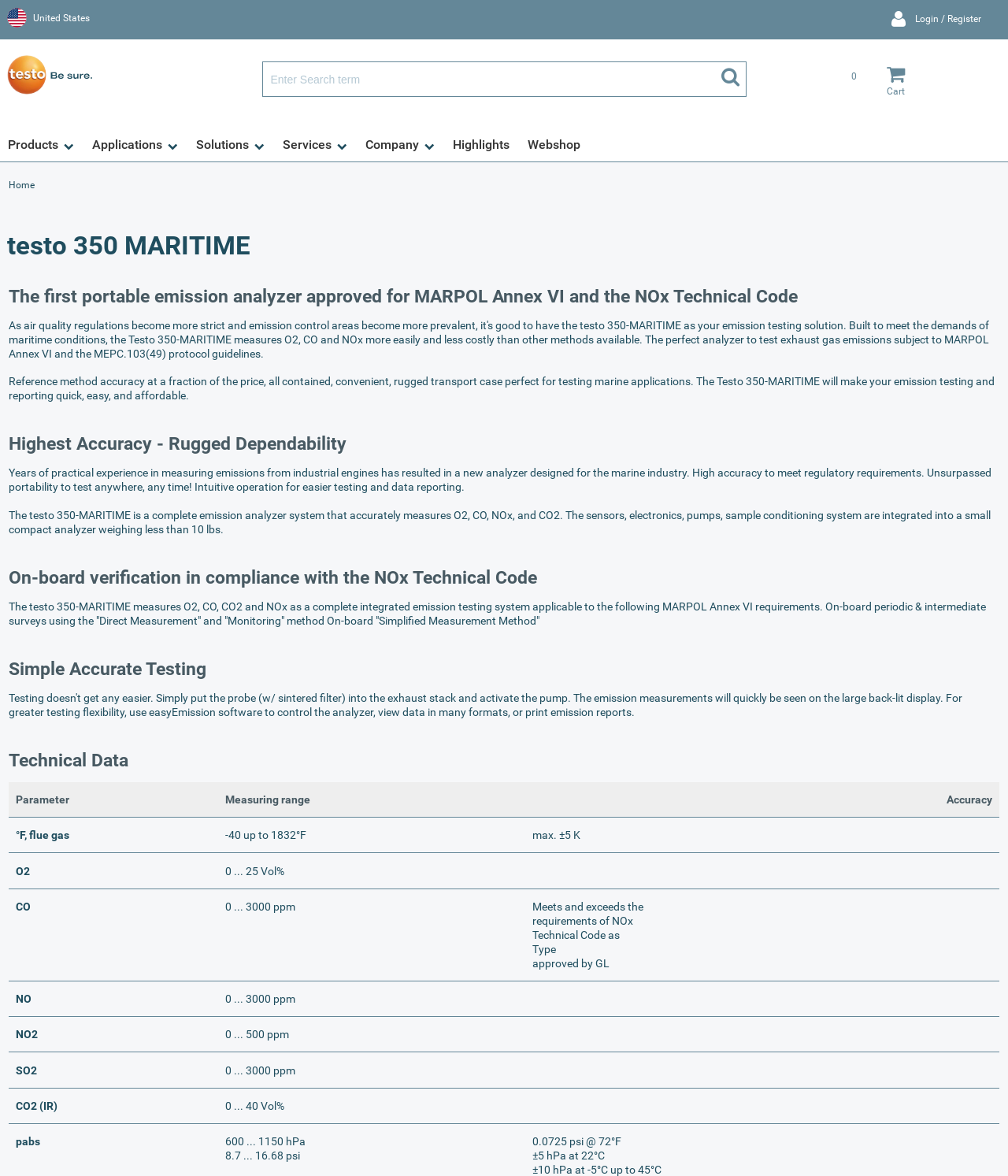What is the purpose of the Testo 350-MARITIME?
Answer the question in a detailed and comprehensive manner.

The purpose of the Testo 350-MARITIME can be inferred from the text on the webpage which describes its features and capabilities. The text mentions that it is a 'portable emission analyzer' and that it can be used for 'emission testing and reporting'. This suggests that the purpose of the device is to test and measure emissions.